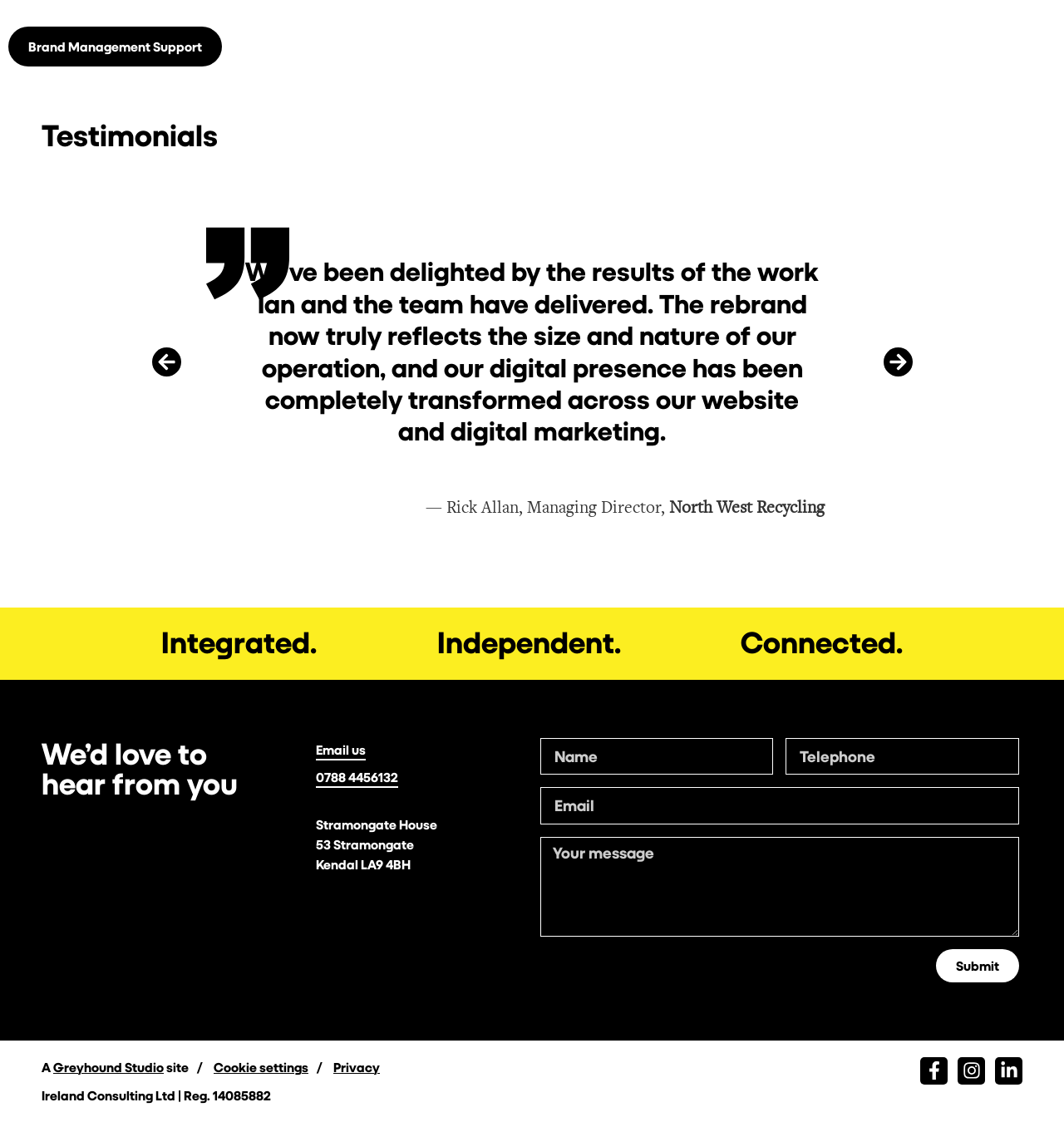Respond to the question below with a single word or phrase: What is the company's brand management support?

Brand Management Support